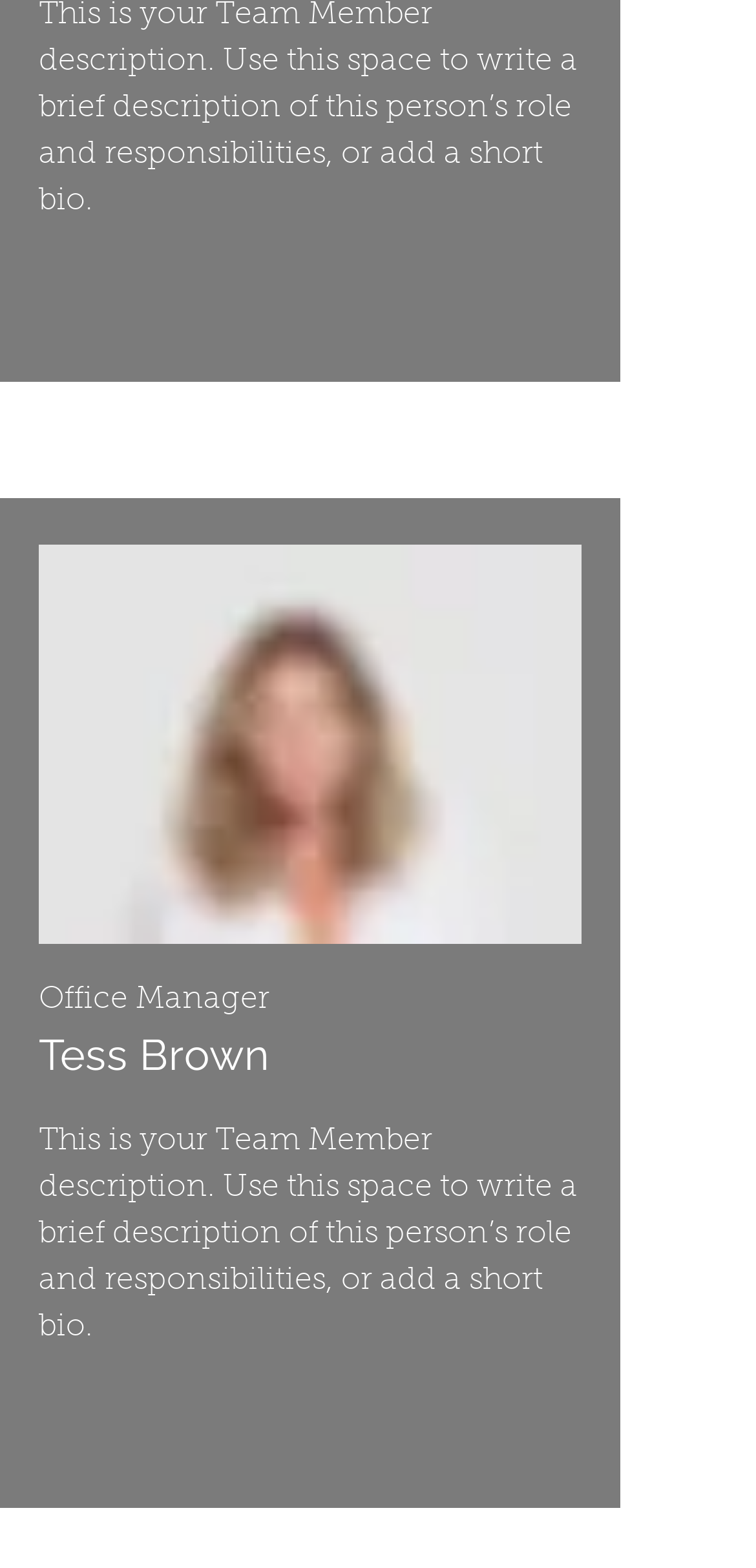Answer the question briefly using a single word or phrase: 
What is the person's name?

Tess Brown